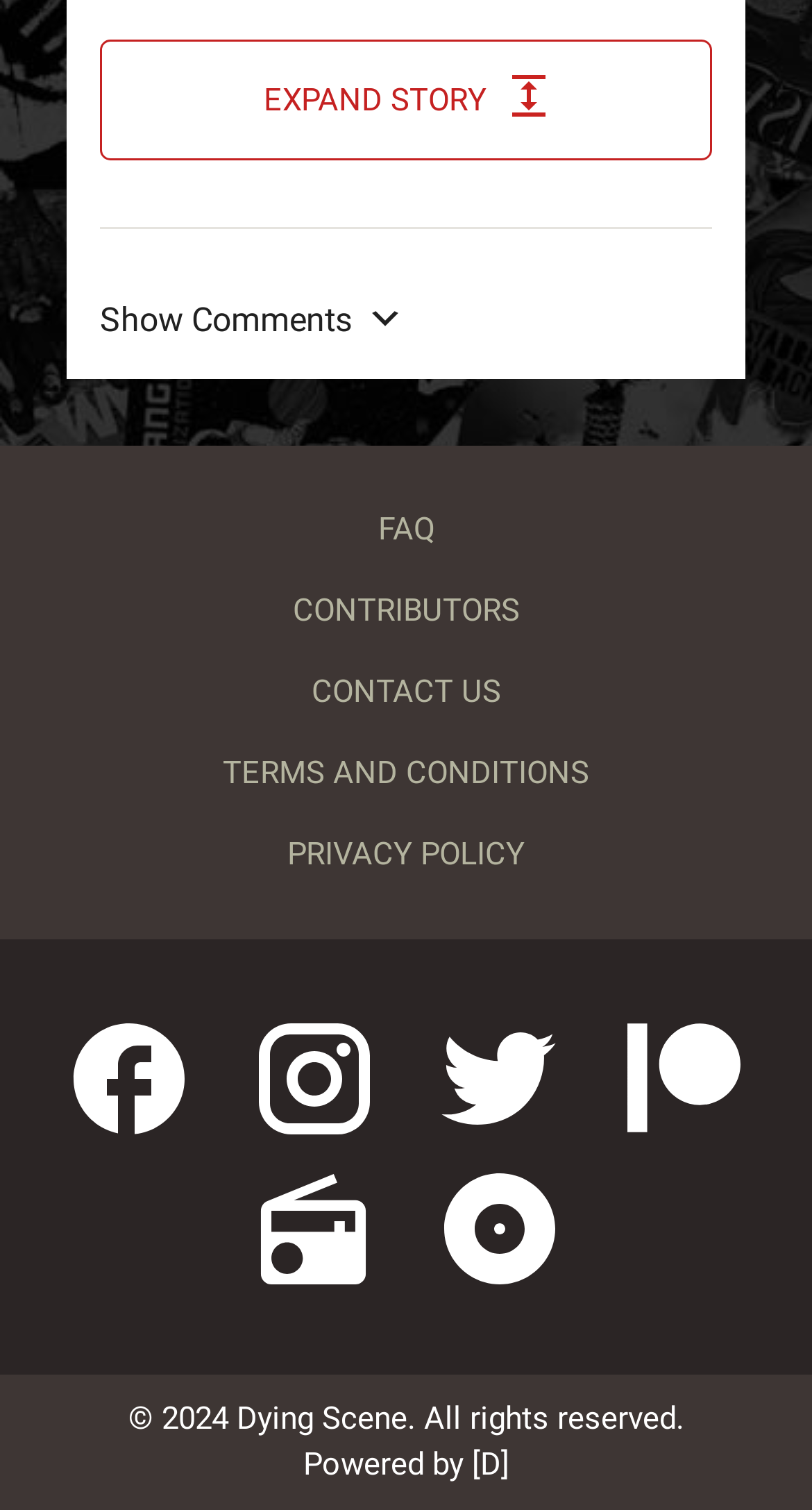Locate the bounding box coordinates of the area you need to click to fulfill this instruction: 'Show comments'. The coordinates must be in the form of four float numbers ranging from 0 to 1: [left, top, right, bottom].

[0.123, 0.196, 0.5, 0.229]